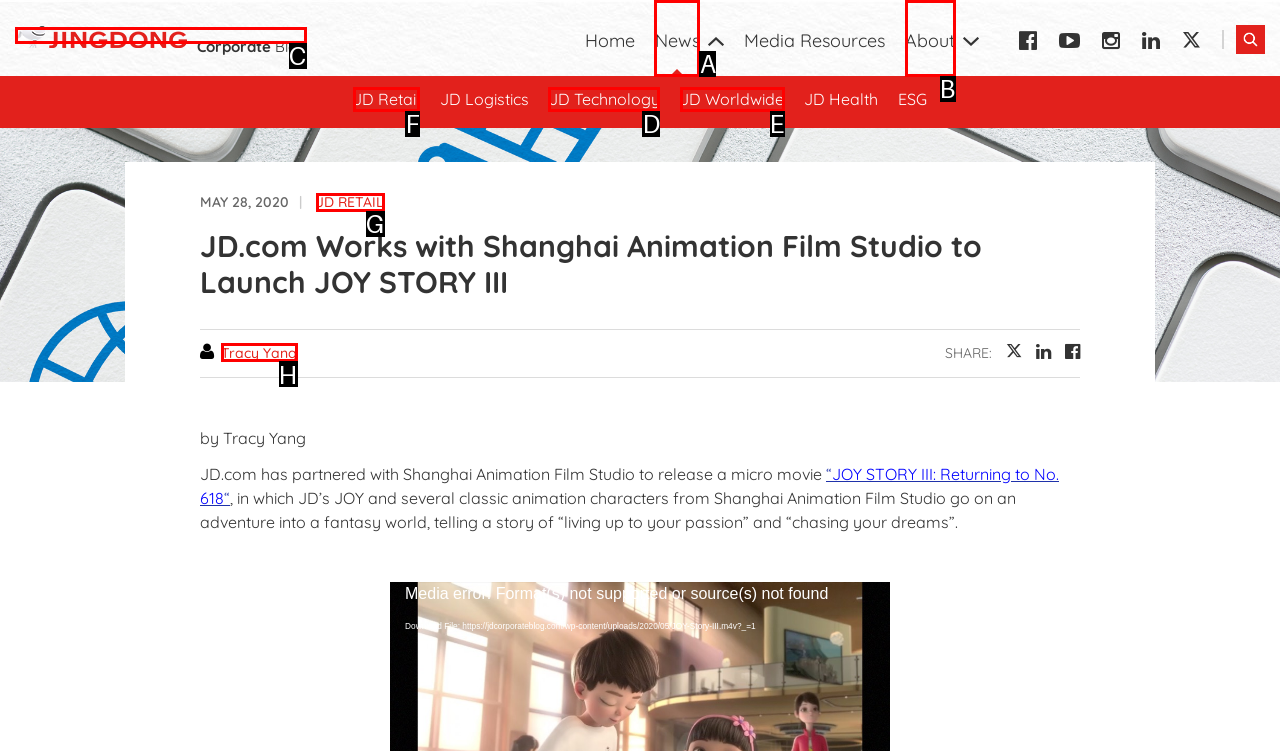Pick the HTML element that should be clicked to execute the task: Read about JD Retail
Respond with the letter corresponding to the correct choice.

F